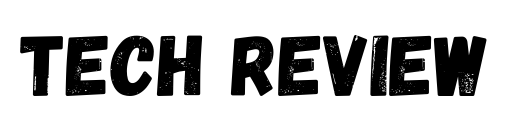Offer a meticulous description of the image.

The image features the bold, expressive text "TECH REVIEW," presented in a stylized, artistic font. The design suggests a dynamic and engaging focus on technology, perfectly aligning with the theme of analyzing and evaluating new advancements in the tech industry. This visual element serves to captivate the audience's attention, inviting them to explore the content related to technological innovations and insights. The rough, energetic feel of the text reflects the fast-paced world of technology and reviews, resonating with readers interested in staying informed about the latest trends and tools.